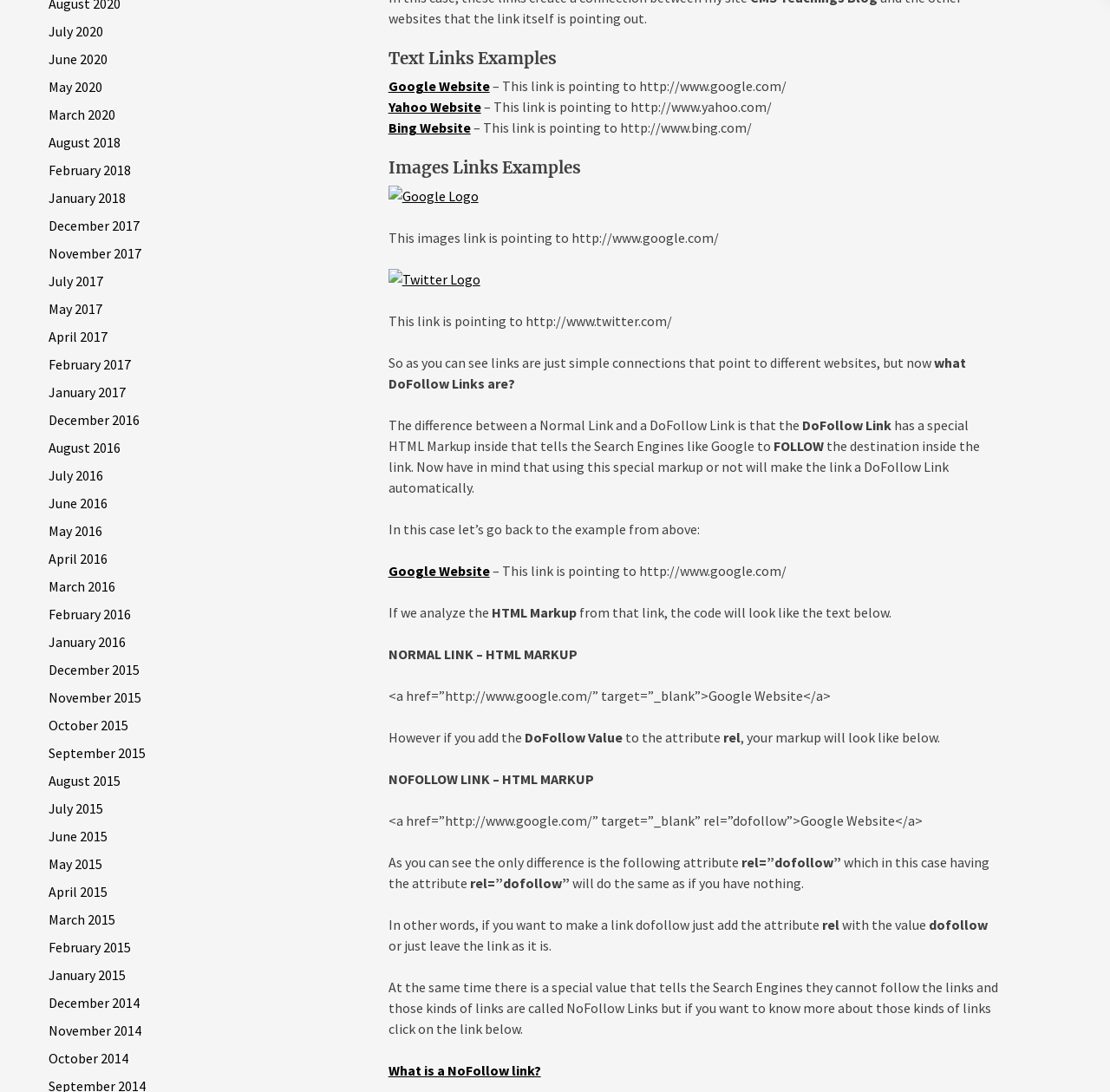From the webpage screenshot, predict the bounding box of the UI element that matches this description: "What is a NoFollow link?".

[0.35, 0.972, 0.487, 0.988]